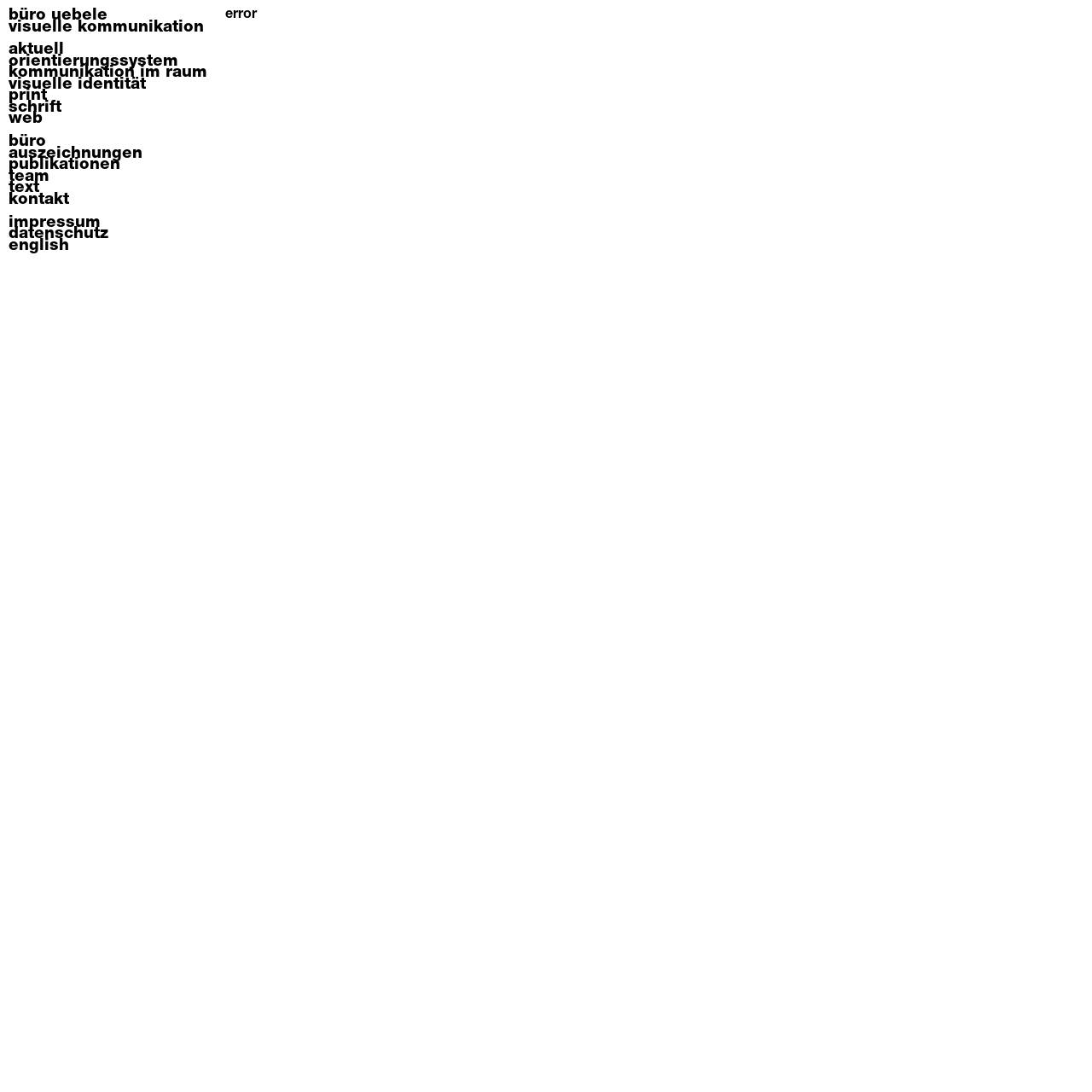Show the bounding box coordinates for the element that needs to be clicked to execute the following instruction: "go to büro uebele visuelle kommunikation". Provide the coordinates in the form of four float numbers between 0 and 1, i.e., [left, top, right, bottom].

[0.008, 0.008, 0.2, 0.031]